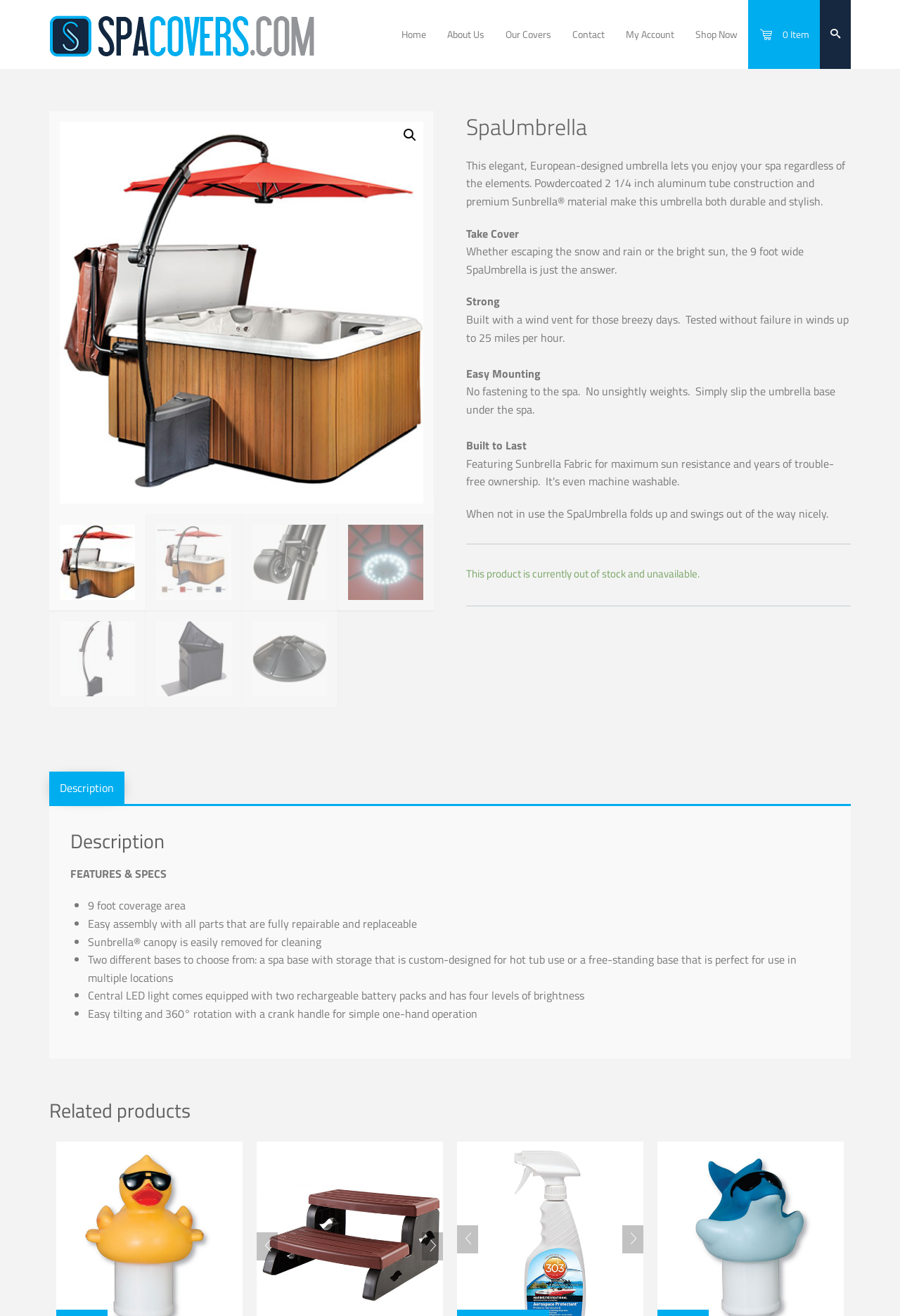Kindly determine the bounding box coordinates for the clickable area to achieve the given instruction: "View the 'SpaUmbrella' product".

[0.055, 0.084, 0.482, 0.391]